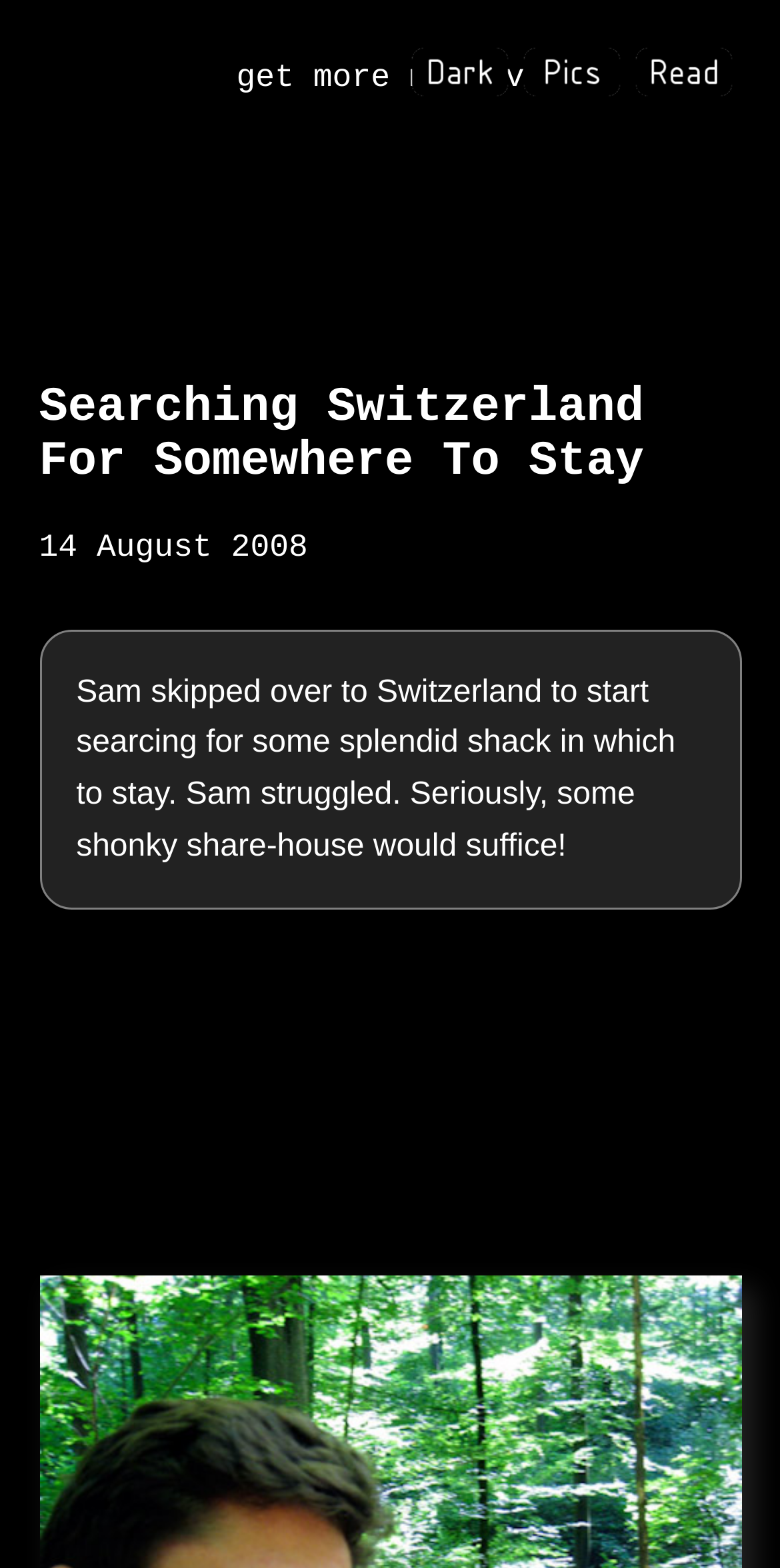What is the tone of the webpage?
Analyze the image and deliver a detailed answer to the question.

The use of alliteration in the sentence 'Sam struggled. Seriously, some shonky share-house would suffice!' creates a playful and humorous tone. The informal language and exaggerated description of Sam's struggles also contribute to a lighthearted atmosphere.